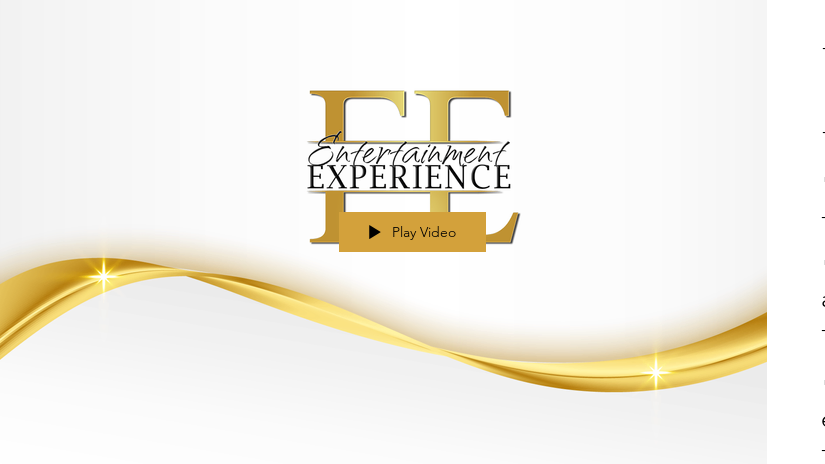Examine the image carefully and respond to the question with a detailed answer: 
What is the purpose of the button at the center?

The caption states that the button at the center is labeled 'Play Video', which implies that its purpose is to allow viewers to explore captivating content related to the entertainment initiative by playing a video.